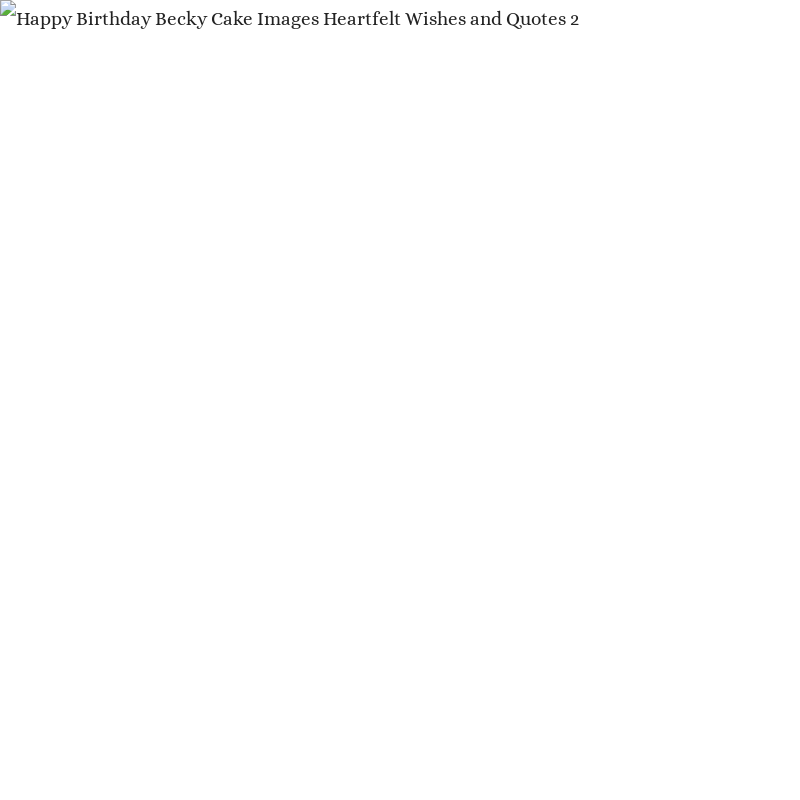Explain the scene depicted in the image, including all details.

This image celebrates a special occasion with the heartfelt message "Happy Birthday Becky." Featuring a delightful cake, it captures the essence of joy and celebration associated with birthdays. The design likely includes vibrant colors and decorative elements, making it perfect for conveying warm wishes. Accompanying the image are thoughtful quotes and sentiments, enhancing the emotional connection. This visual tribute serves as an ideal way to express love and happiness on Becky's special day, symbolizing joy, companionship, and cherished memories.